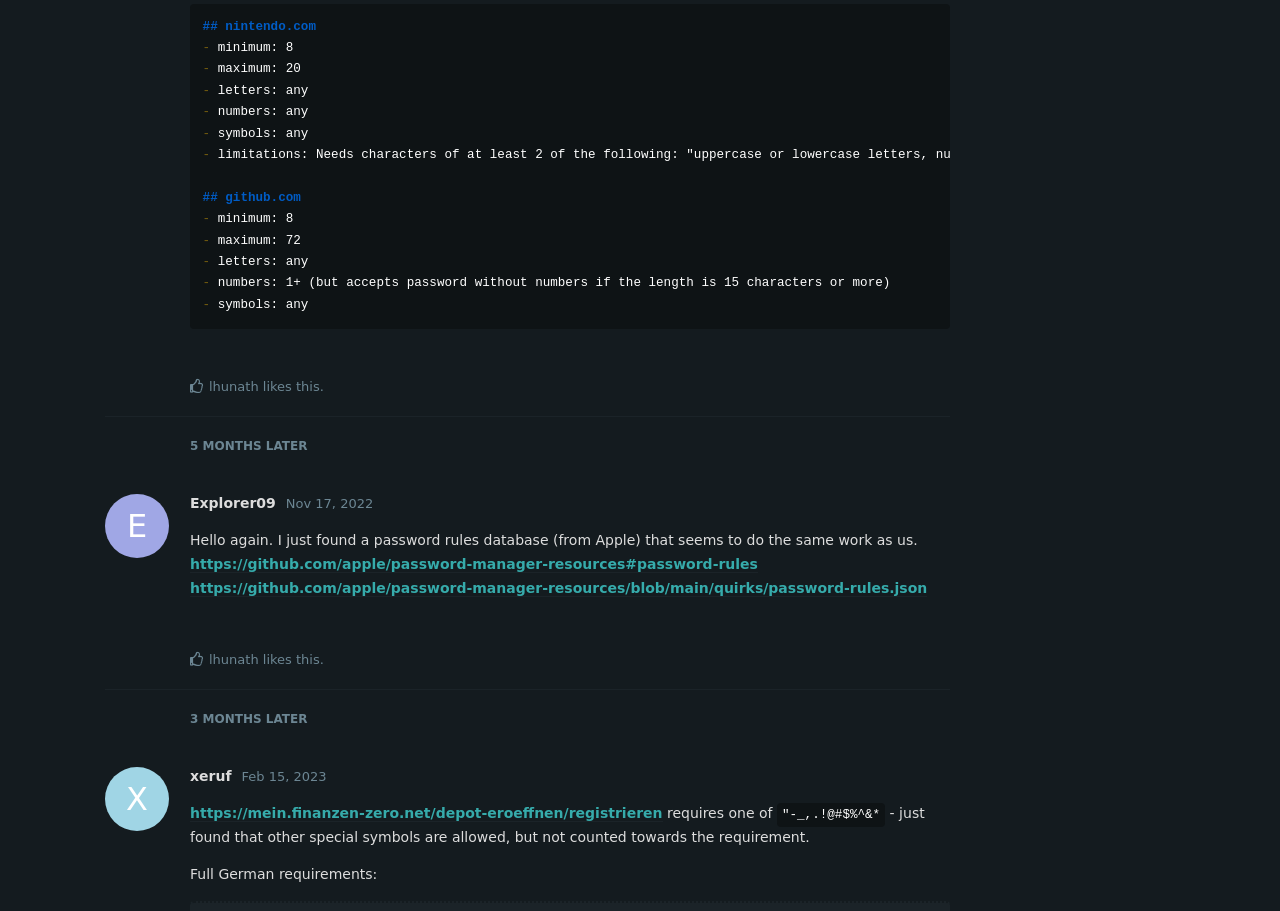Who likes the post by E Explorer09?
Look at the image and respond to the question as thoroughly as possible.

The webpage displays a post by E Explorer09, and below the post, it shows that lhunath likes the post.